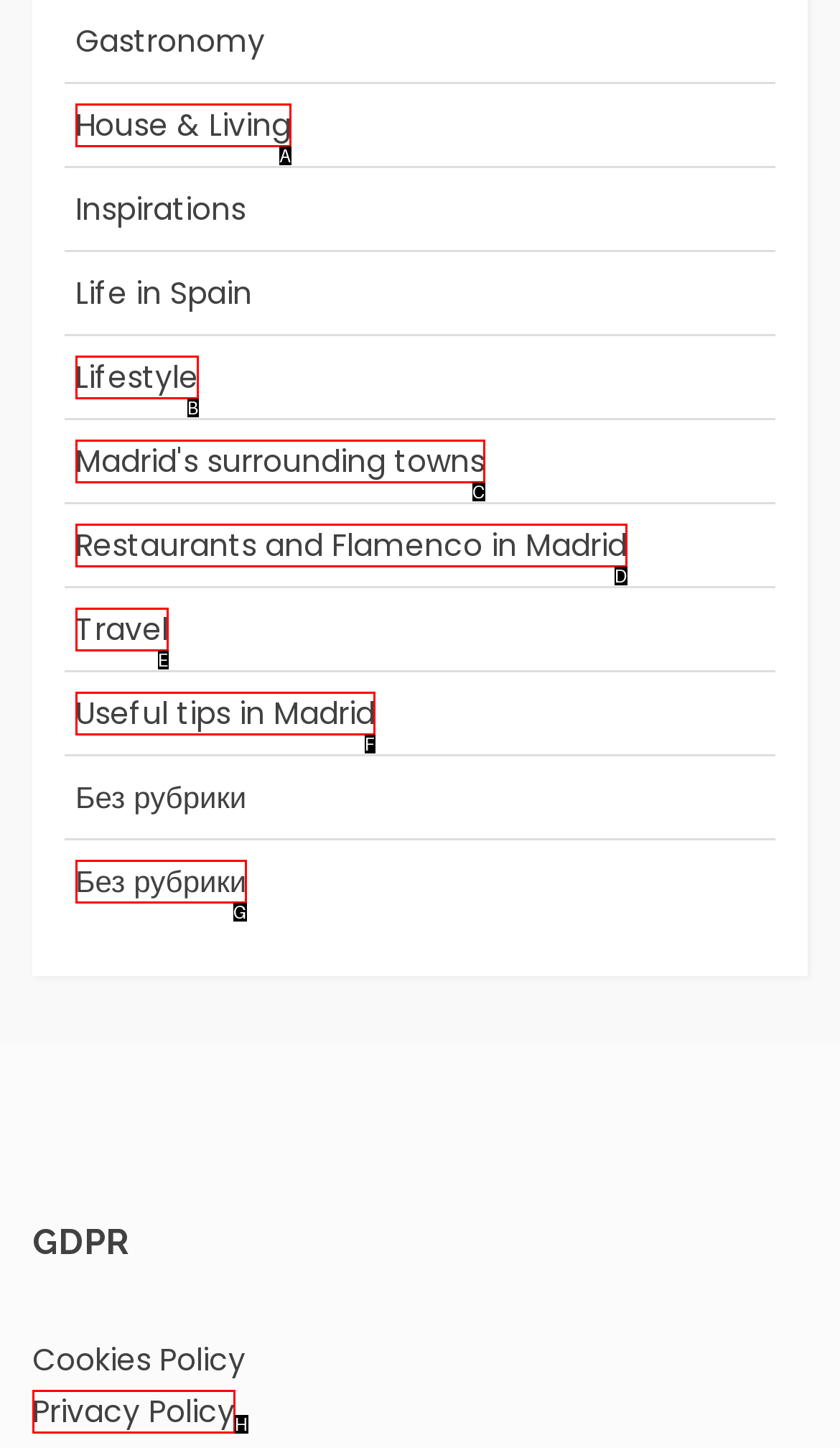Determine the HTML element that best matches this description: Travel from the given choices. Respond with the corresponding letter.

E